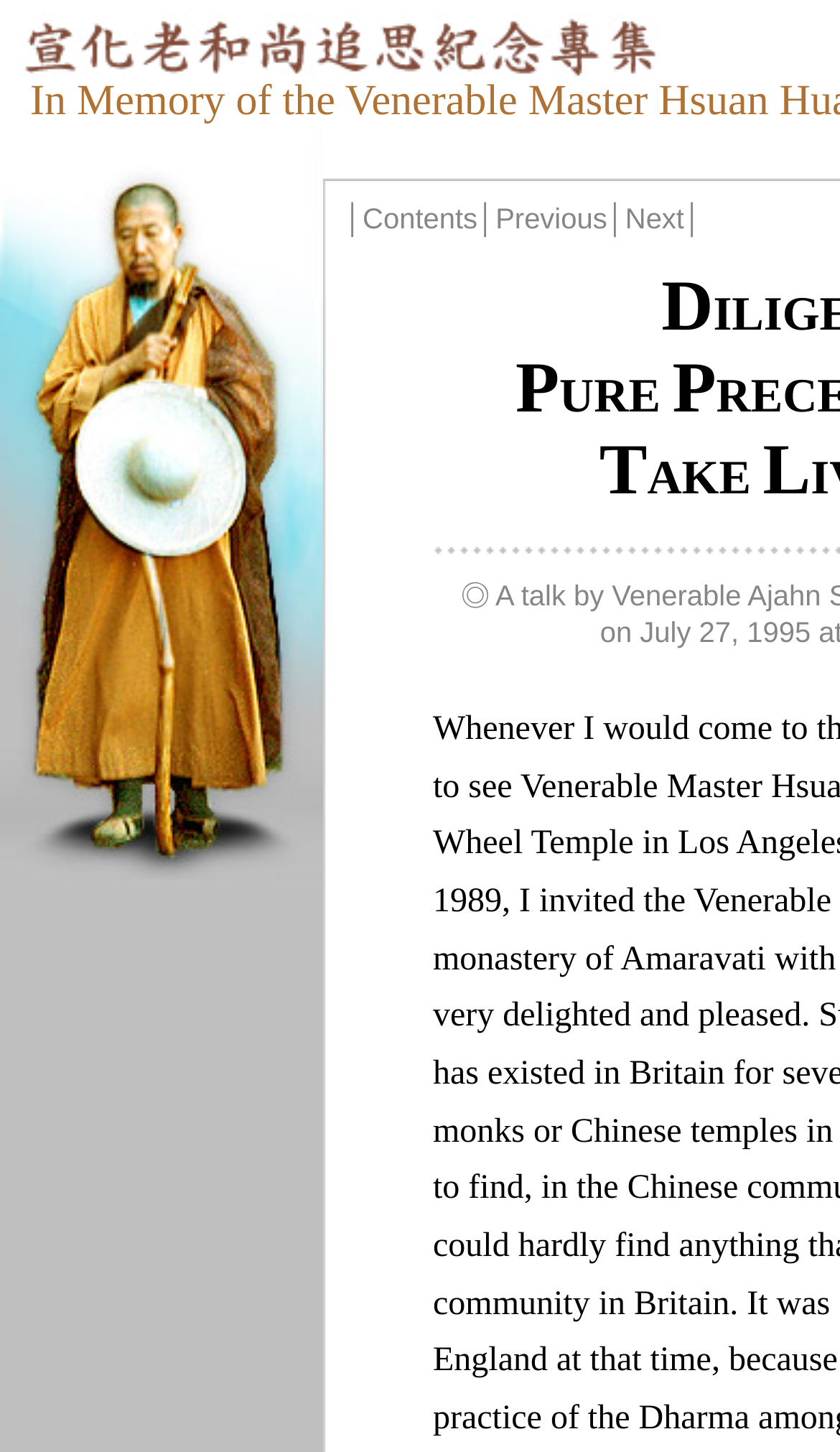What is the language of the webpage?
From the image, respond using a single word or phrase.

Chinese and English